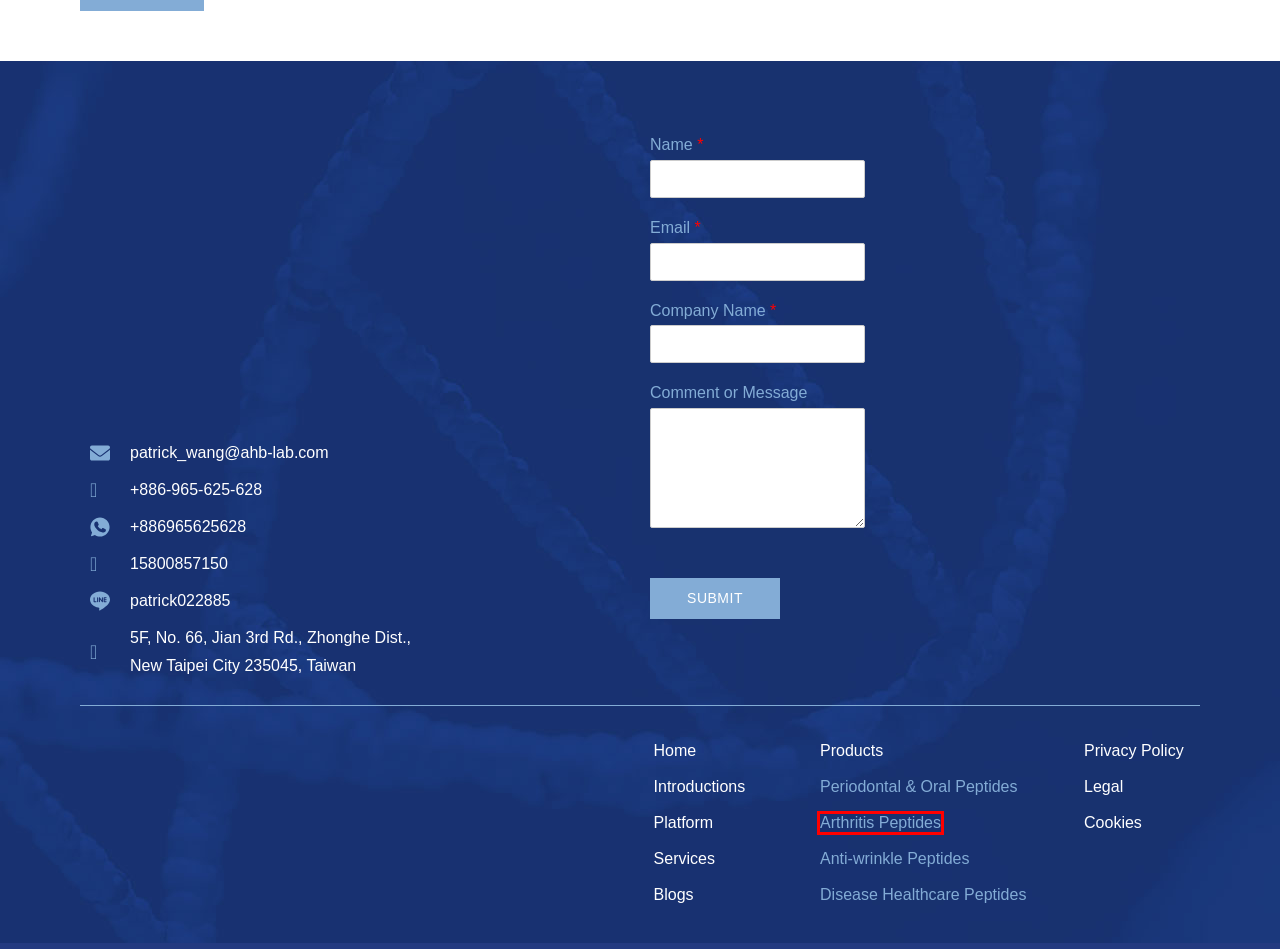You are provided with a screenshot of a webpage where a red rectangle bounding box surrounds an element. Choose the description that best matches the new webpage after clicking the element in the red bounding box. Here are the choices:
A. Anti-wrinkle Peptides - AHB Lab
B. Periodontal & Oral Peptides - AHB Lab
C. Top 20 Skincare Trends for 2025 – Part 2 - AHB Lab
D. Products - AHB Lab
E. Which Wild Animals Carry COVID-19? - AHB Lab
F. Arthritis Peptides - AHB Lab
G. Privacy Policy - AHB Lab
H. Age Gracefully: How Anti-Aging Peptides Keep Your Skin Youthful - AHB Lab

F